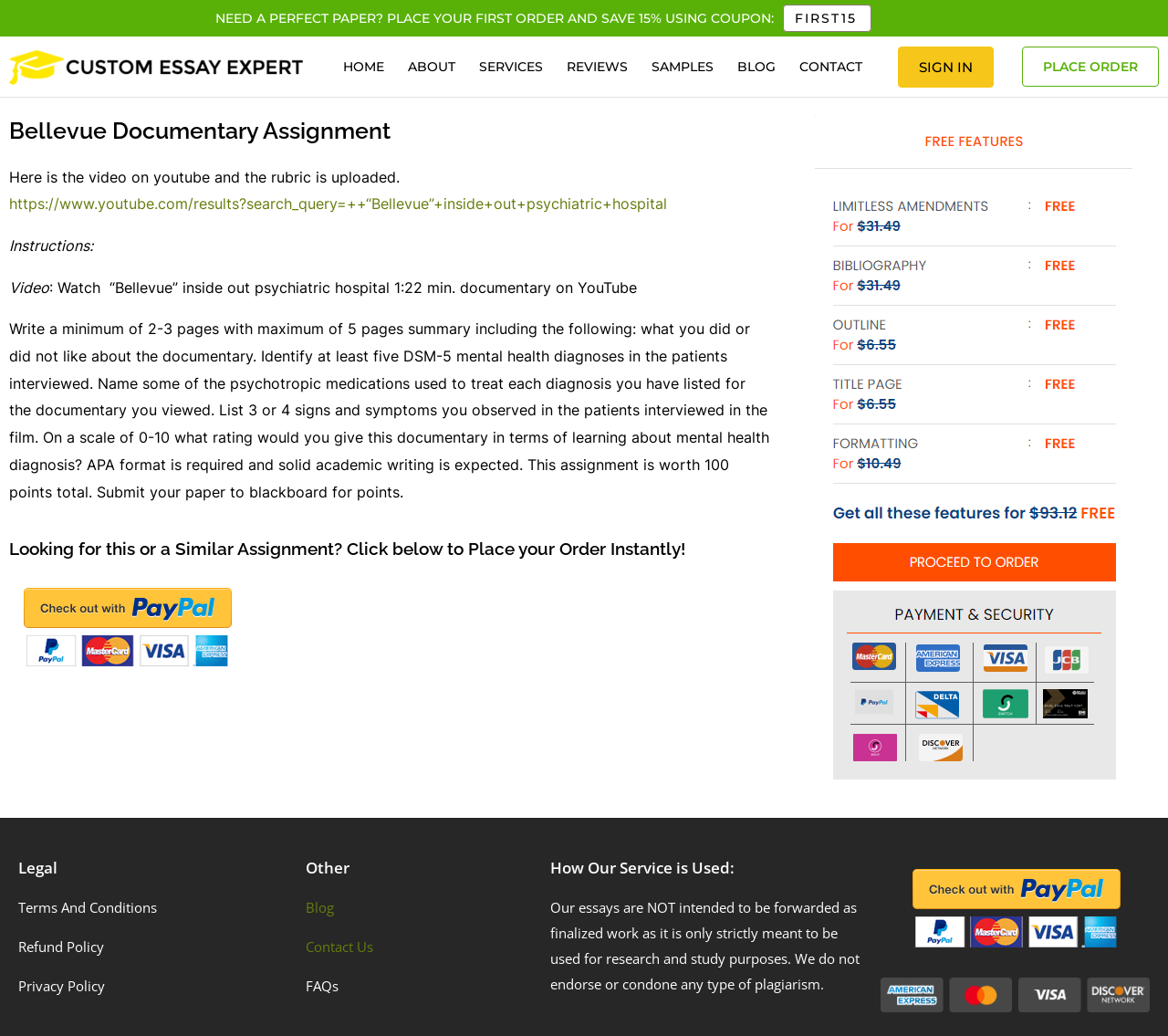Determine the bounding box coordinates of the area to click in order to meet this instruction: "Click on the 'FIRST15' link to get a discount".

[0.671, 0.004, 0.746, 0.031]